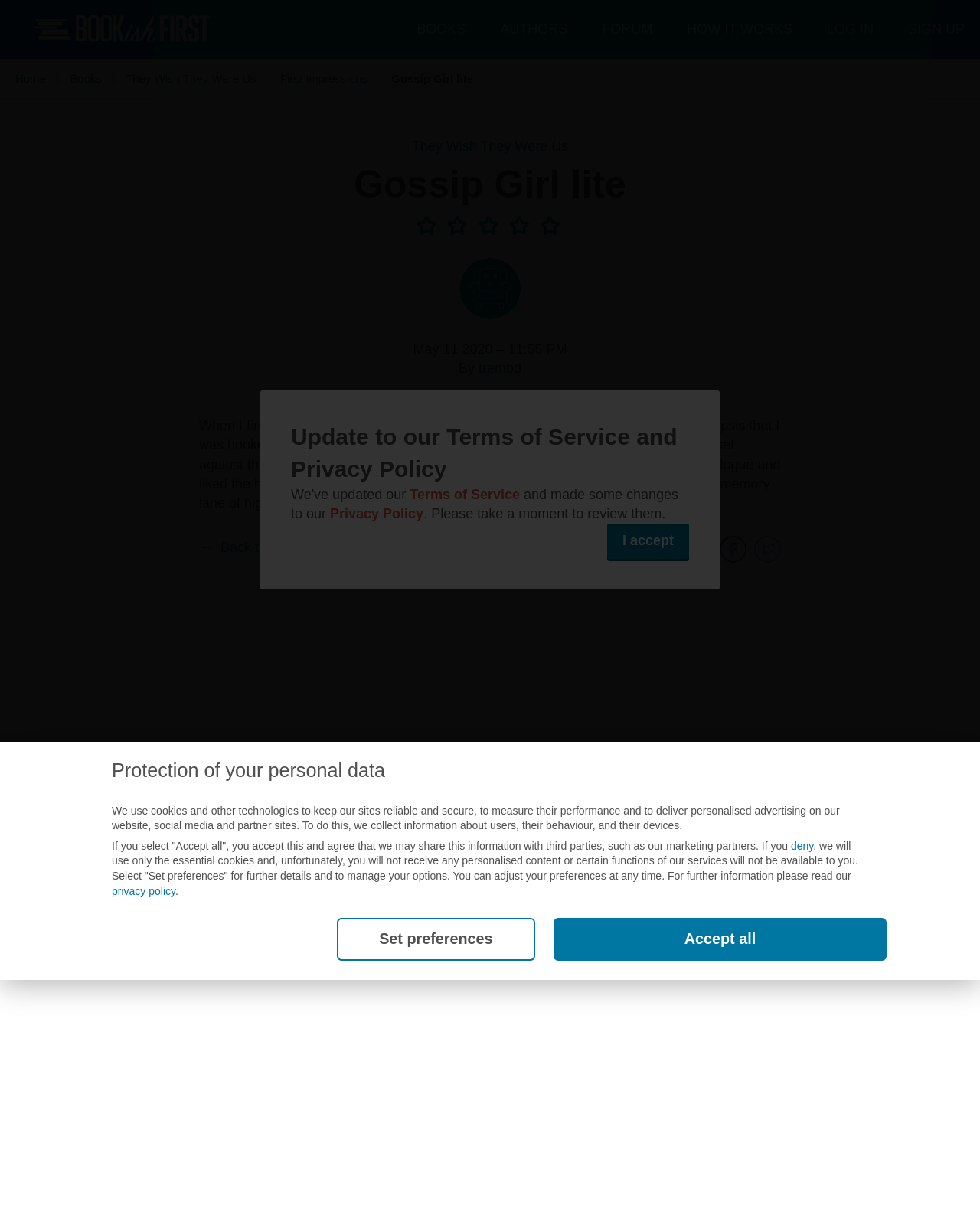What is the purpose of the 'I accept' button?
Based on the screenshot, give a detailed explanation to answer the question.

The 'I accept' button is located in a dialog box that informs users about updates to the terms of service and privacy policy. Clicking this button indicates that the user accepts these changes.